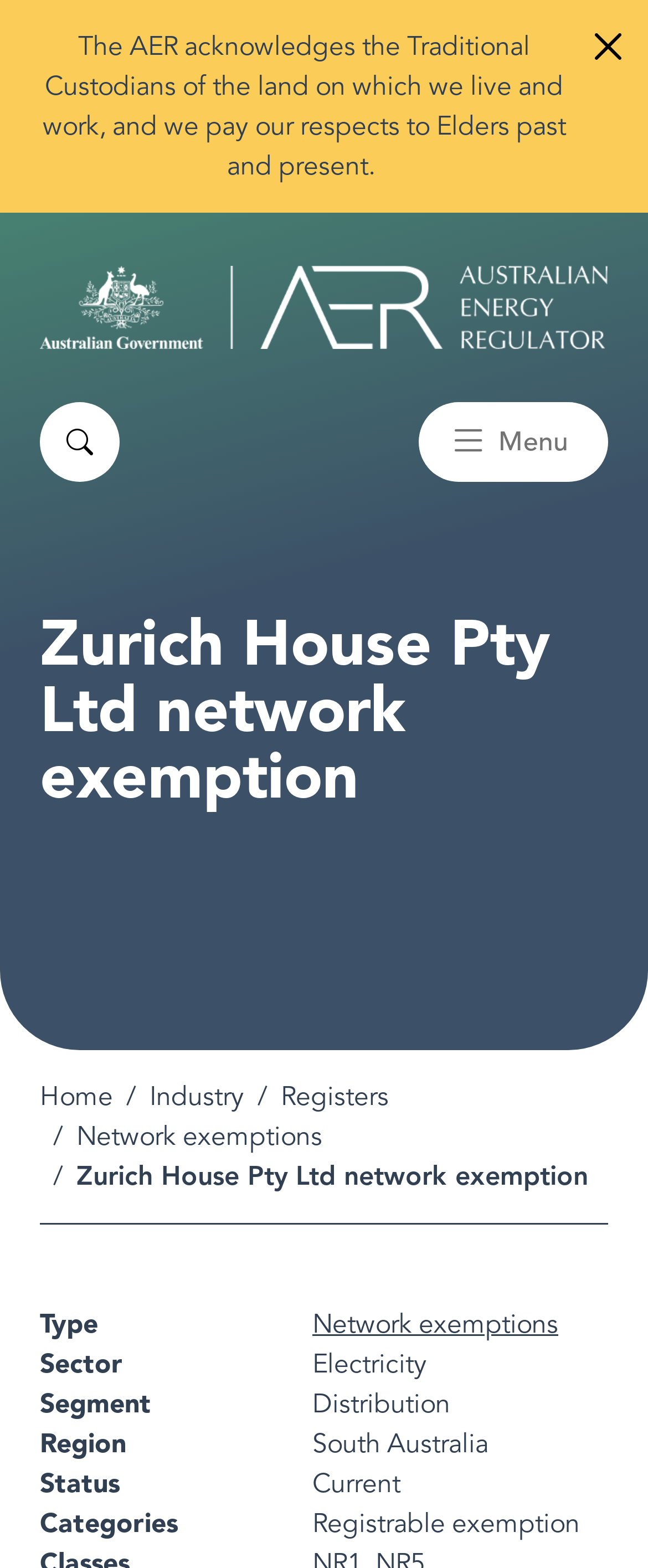What is the segment of Zurich House Pty Ltd network exemption?
Refer to the image and provide a one-word or short phrase answer.

Distribution